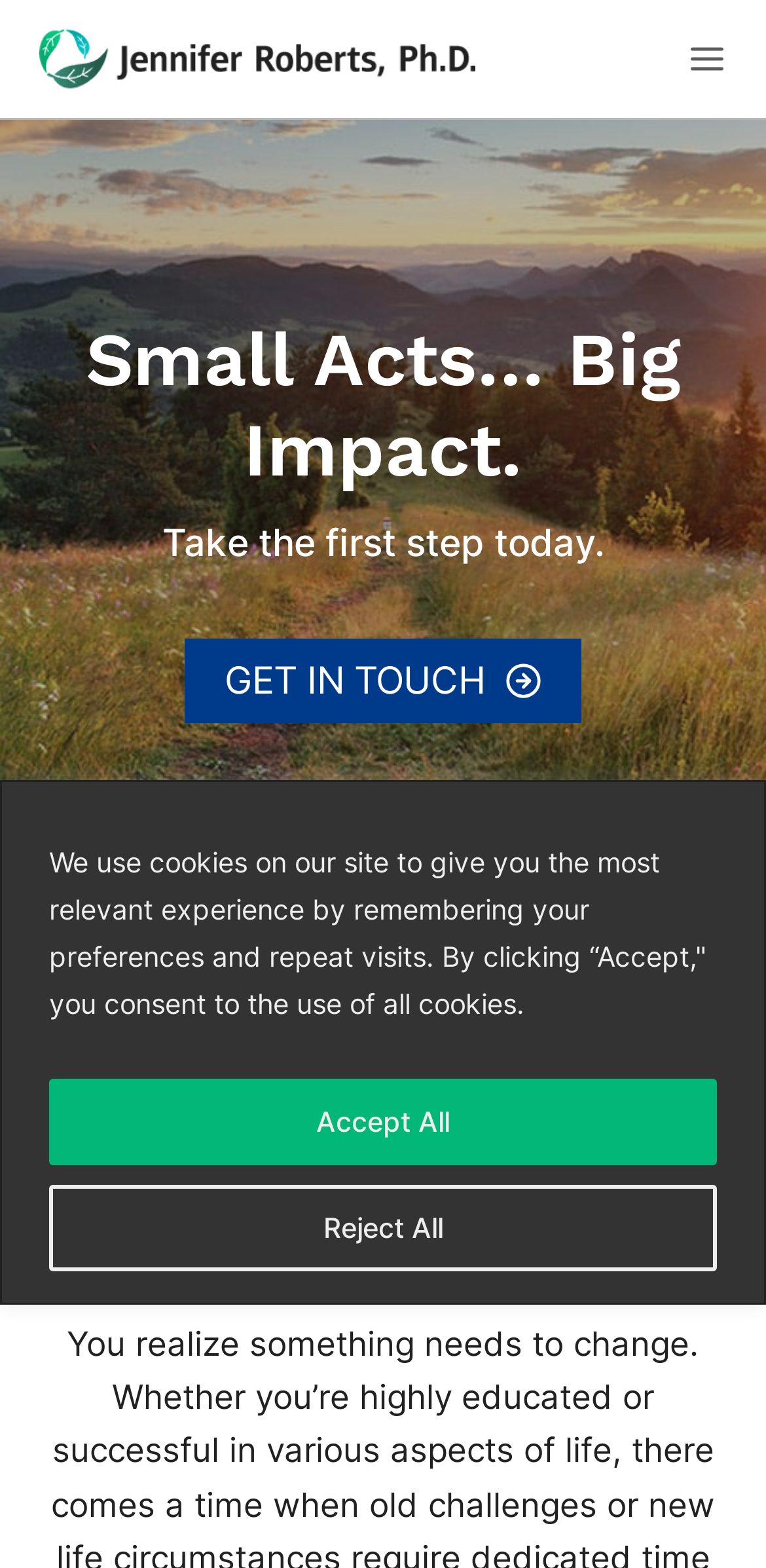Provide the text content of the webpage's main heading.

Education + Experience = Compassionate Expertise